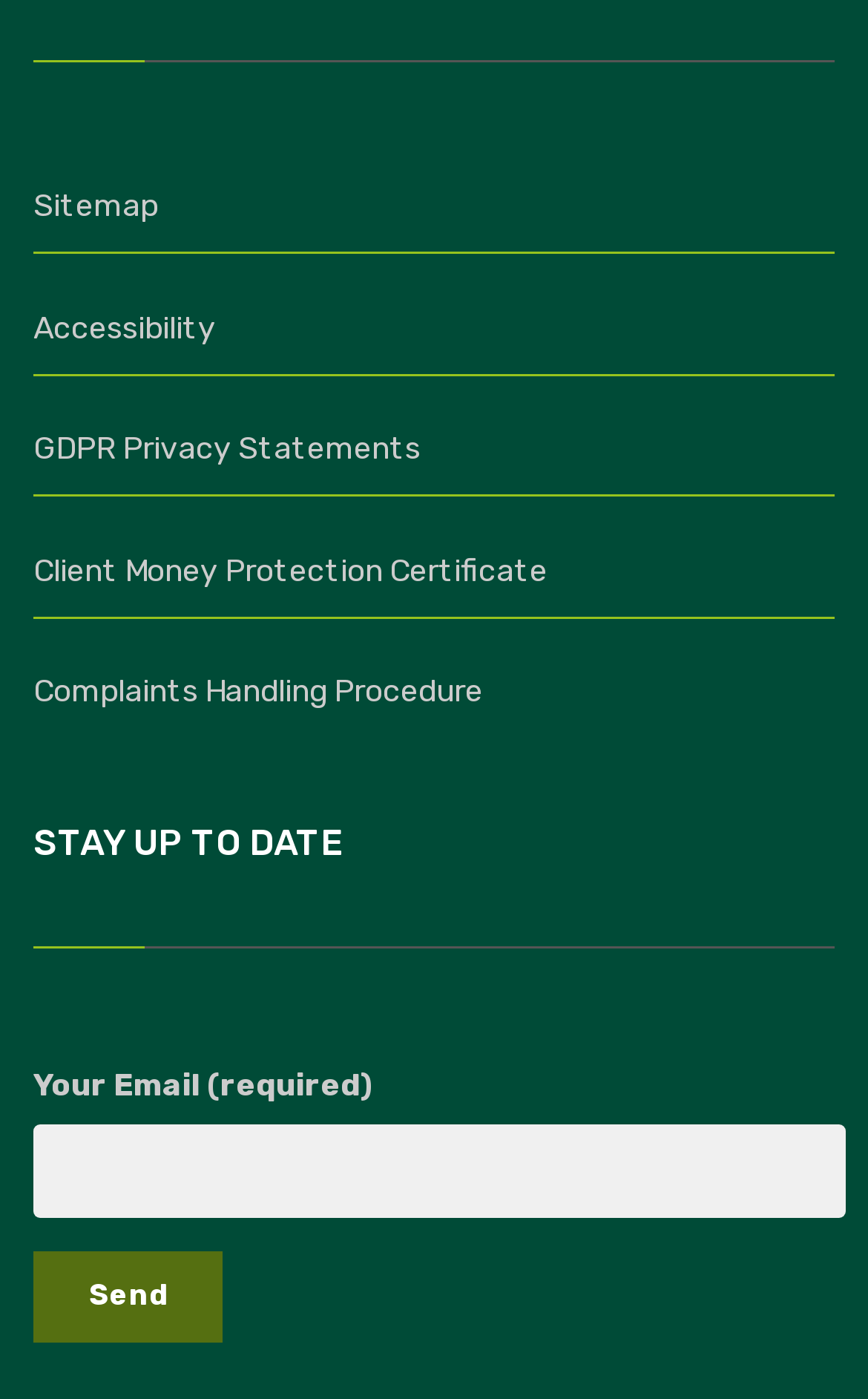Please give a short response to the question using one word or a phrase:
How many fields are in the contact form?

1